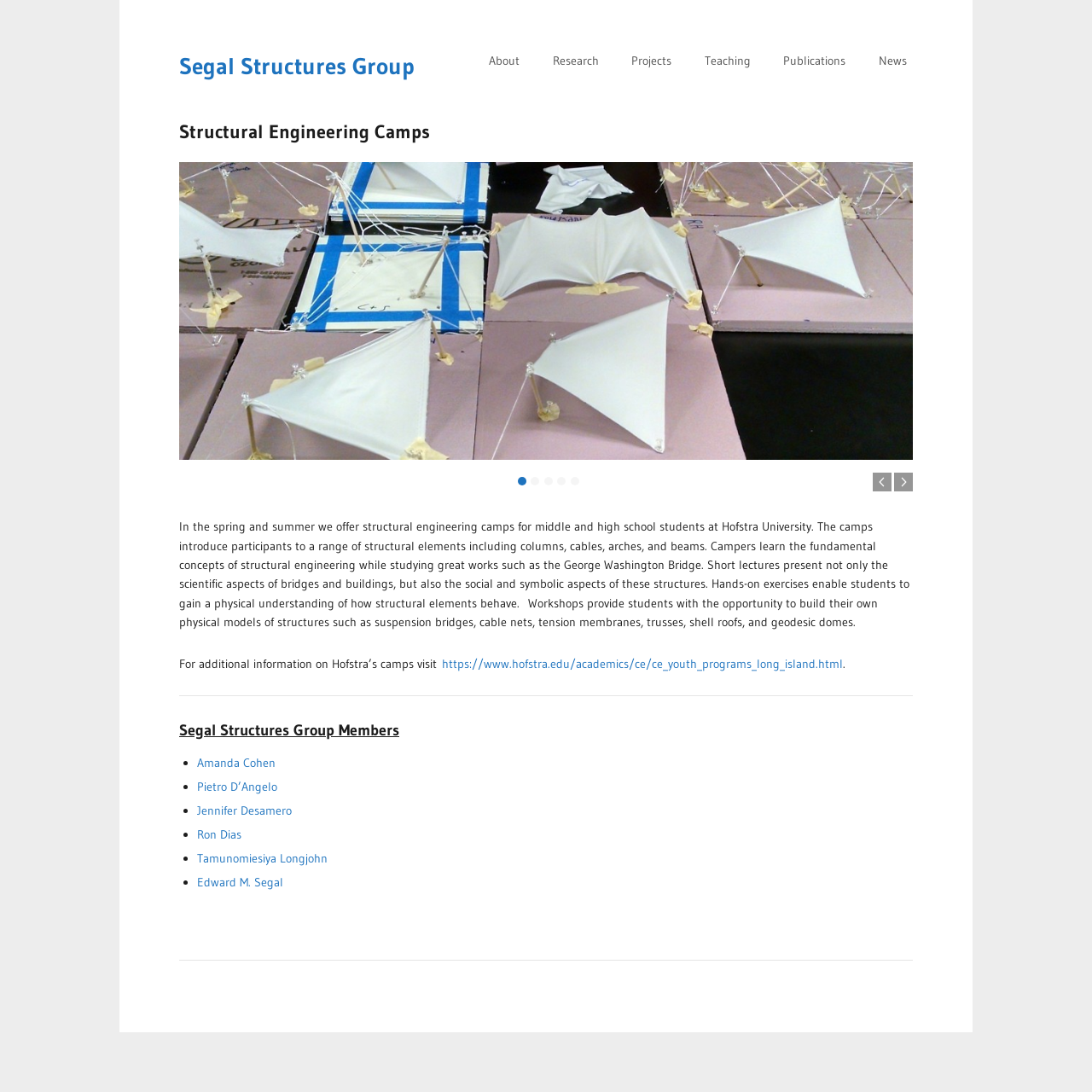What is the name of the university where the structural engineering camps are held?
Answer the question with as much detail as you can, using the image as a reference.

I found the answer by reading the paragraph of text that describes the structural engineering camps, which mentions that the camps are held at Hofstra University.